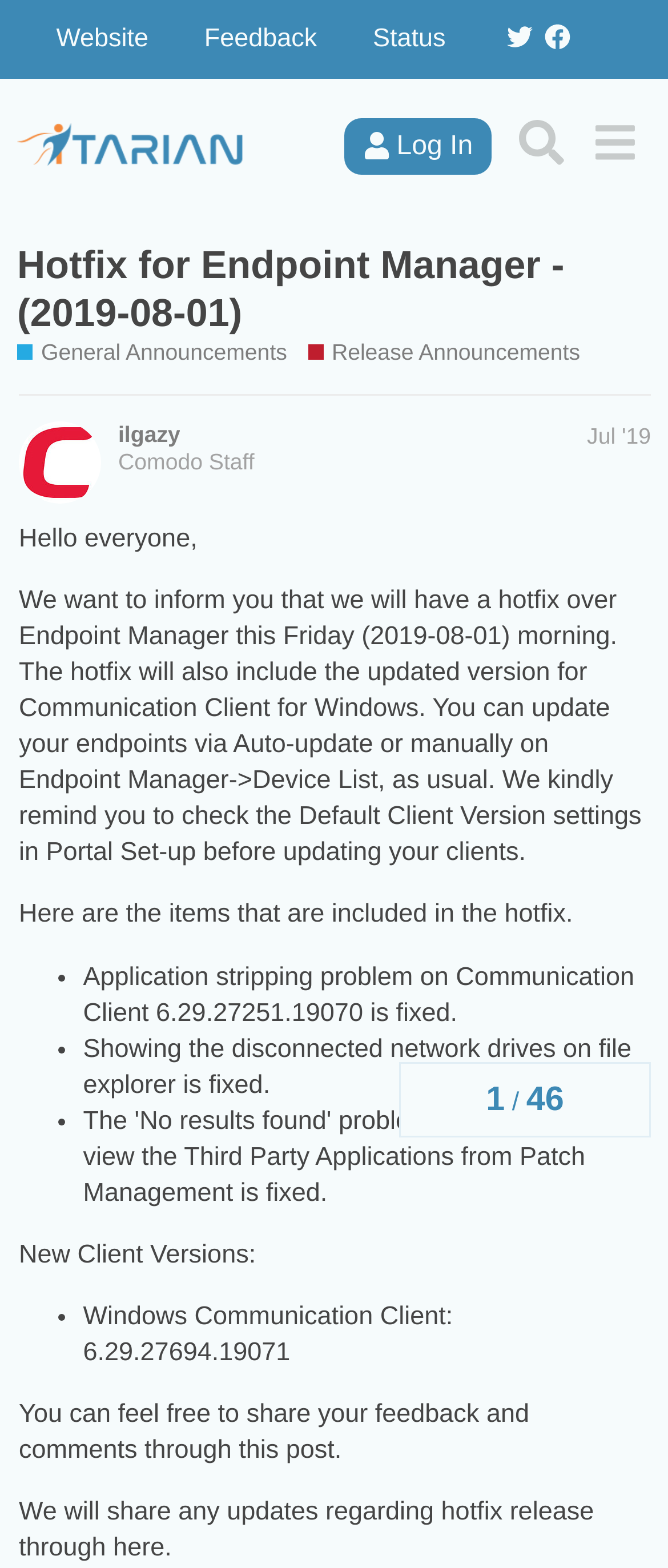Please identify the bounding box coordinates of the element that needs to be clicked to execute the following command: "View the 'Release Announcements' section". Provide the bounding box using four float numbers between 0 and 1, formatted as [left, top, right, bottom].

[0.461, 0.215, 0.868, 0.235]